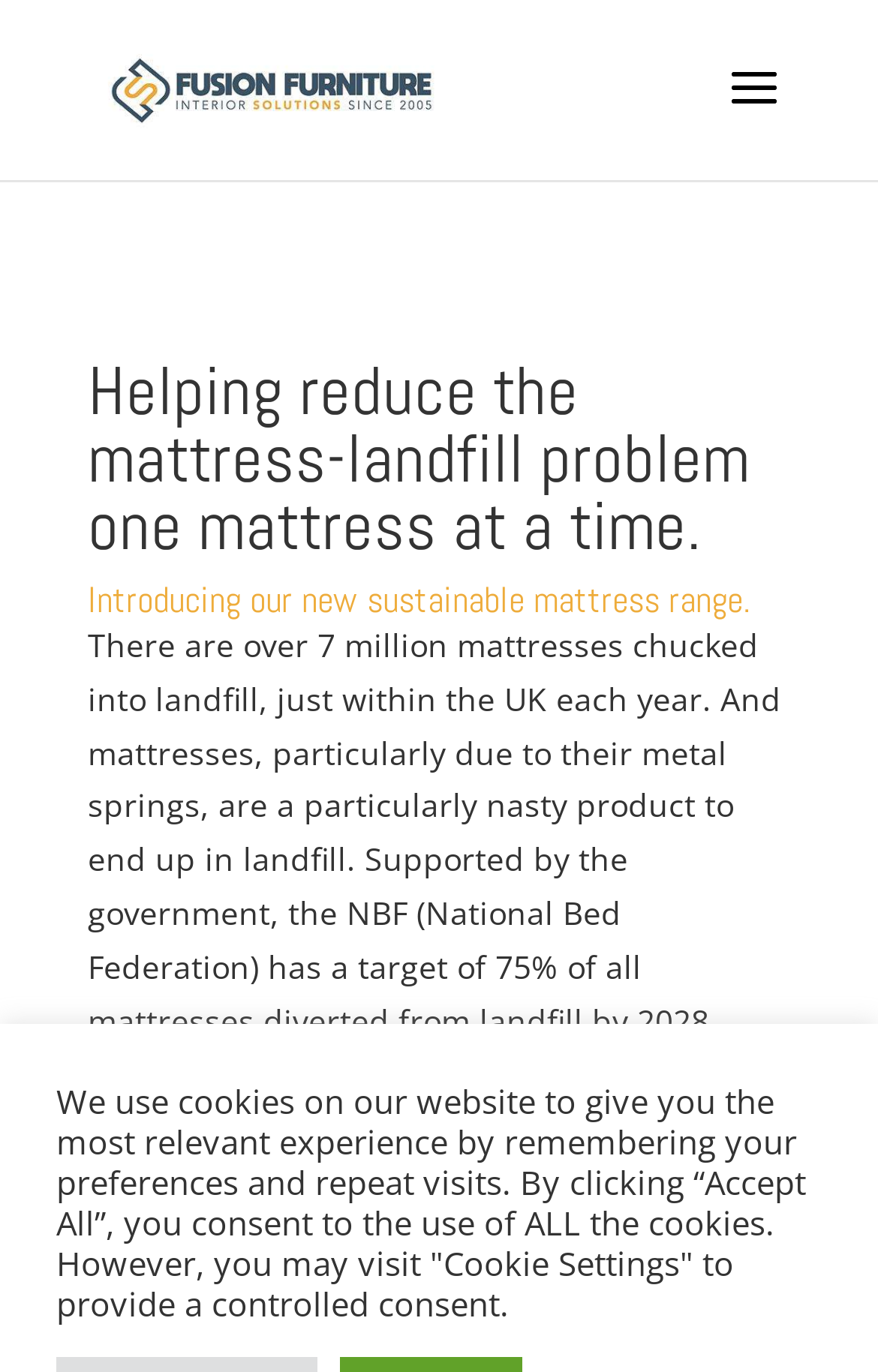Summarize the contents and layout of the webpage in detail.

The webpage is about Fusion Furniture's new sustainable student mattress range, ReForm, which aims to combat the growing mattress landfill issue. At the top-left corner, there is a link to "Fusion Student Living" accompanied by an image with the same name. Below this, there are two headings that introduce the problem of mattress waste and the solution offered by Fusion Furniture's new sustainable mattress range.

The main content of the webpage starts with a paragraph of text that explains the severity of the mattress landfill problem in the UK, citing a statistic of over 7 million mattresses being discarded each year. This text is positioned in the top half of the page, spanning almost the entire width. Within this text, there is a link to the National Bed Federation (NBF), which is aligned to the right of the text.

Following this paragraph, there is another sentence that mentions the NBF's target of diverting 75% of mattresses from landfill by 2028. This text is positioned below the previous paragraph, still in the top half of the page.

At the bottom of the page, there is a notice about the use of cookies on the website, which informs users about the types of cookies used and provides options for consent. This notice is centered at the bottom of the page, spanning almost the entire width.